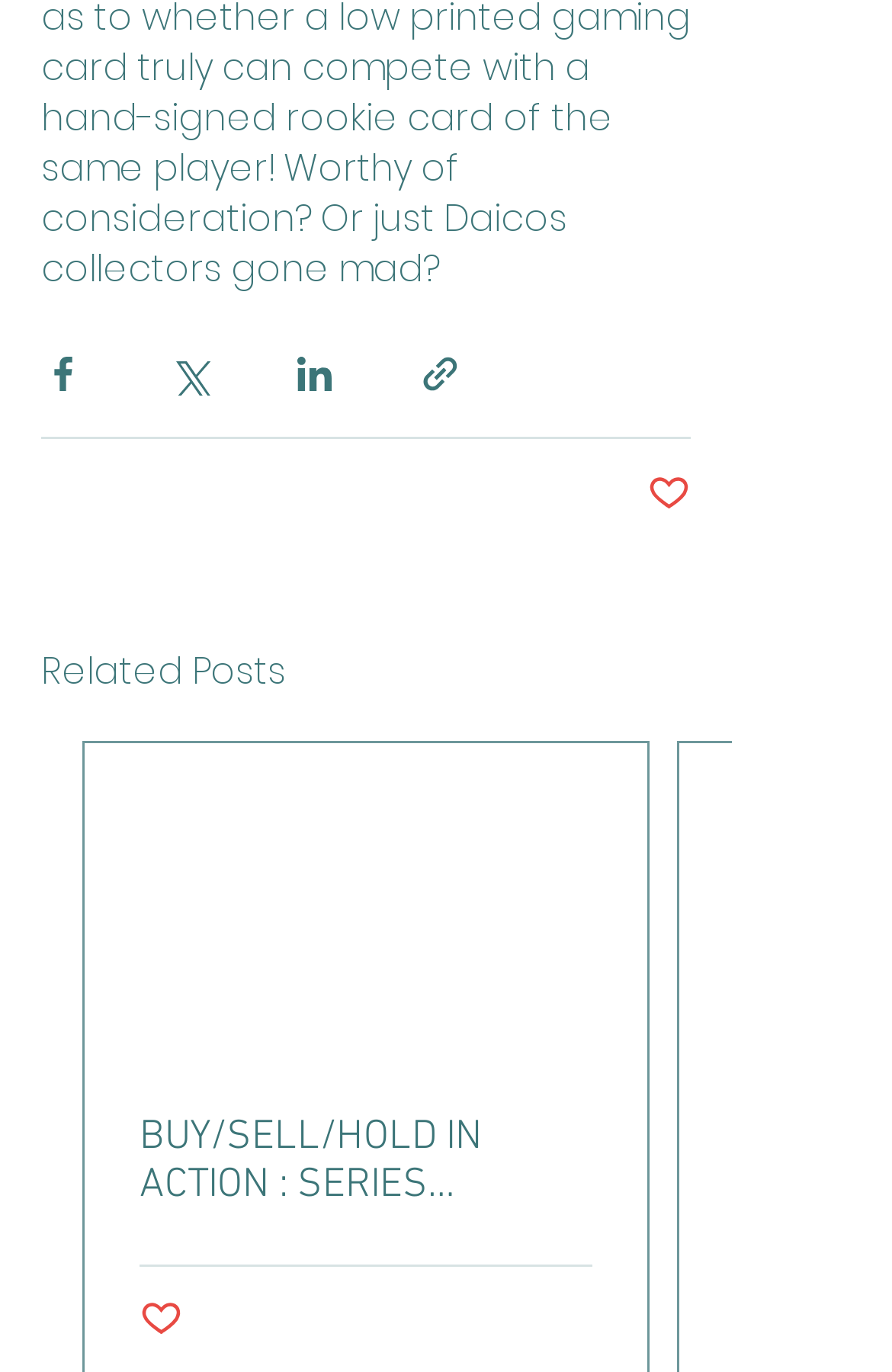Identify the bounding box coordinates for the UI element described as: "Join our Email List".

None